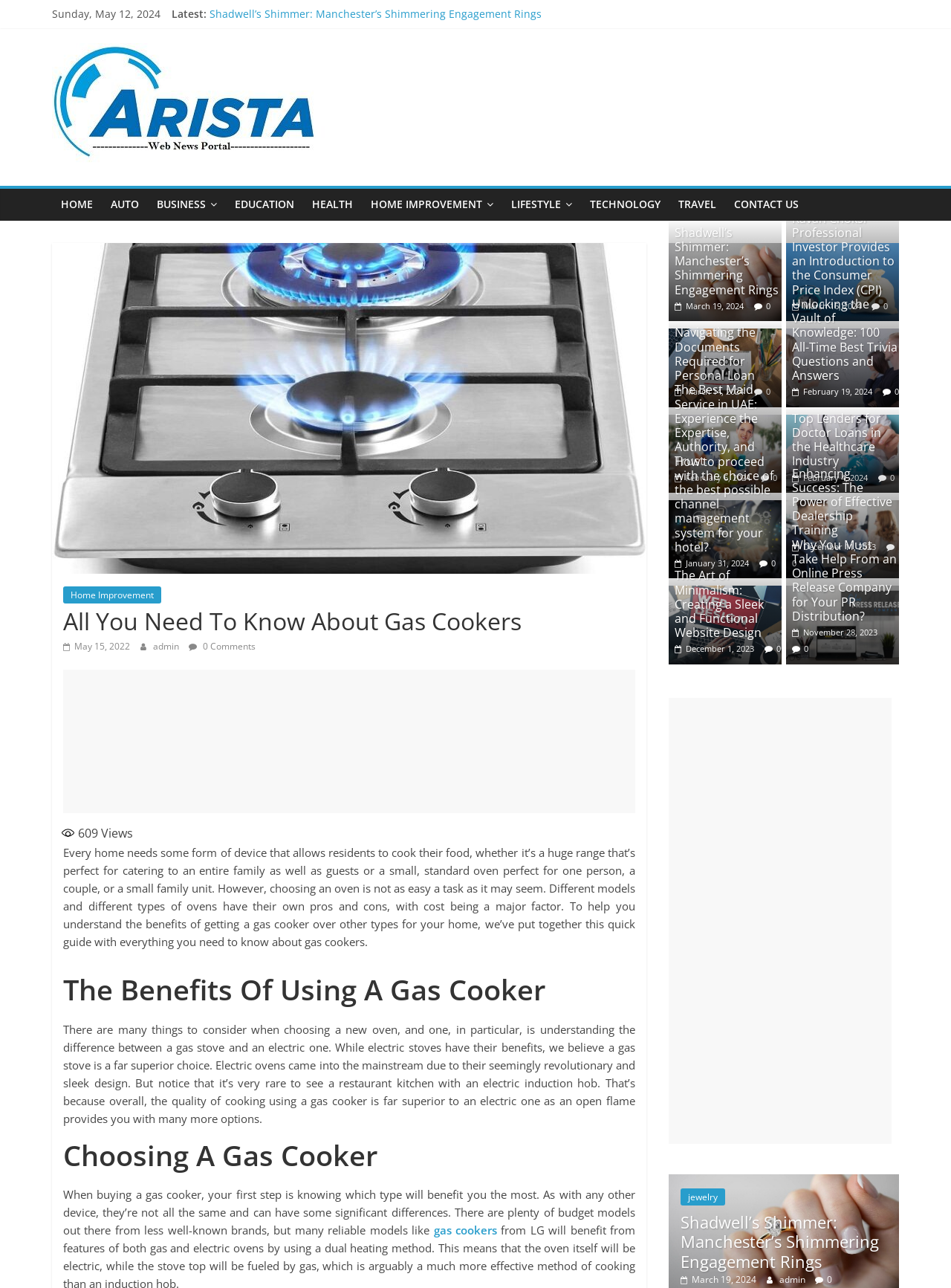Locate the bounding box coordinates of the clickable area to execute the instruction: "Search for an author or keyword". Provide the coordinates as four float numbers between 0 and 1, represented as [left, top, right, bottom].

None